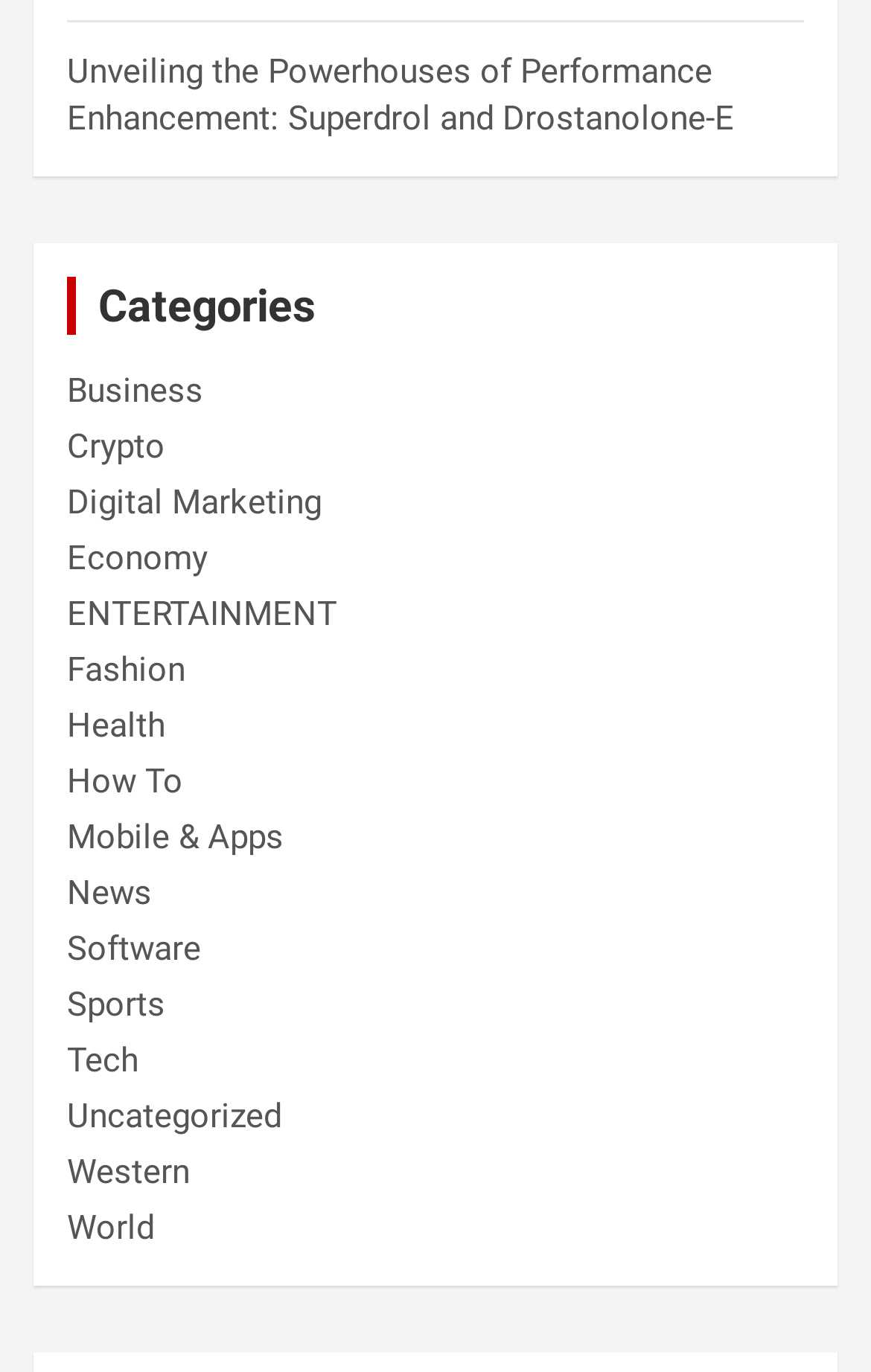How many categories are available?
Please answer the question with a detailed response using the information from the screenshot.

I counted the number of links under the 'Categories' heading, and there are 17 links, each representing a category.